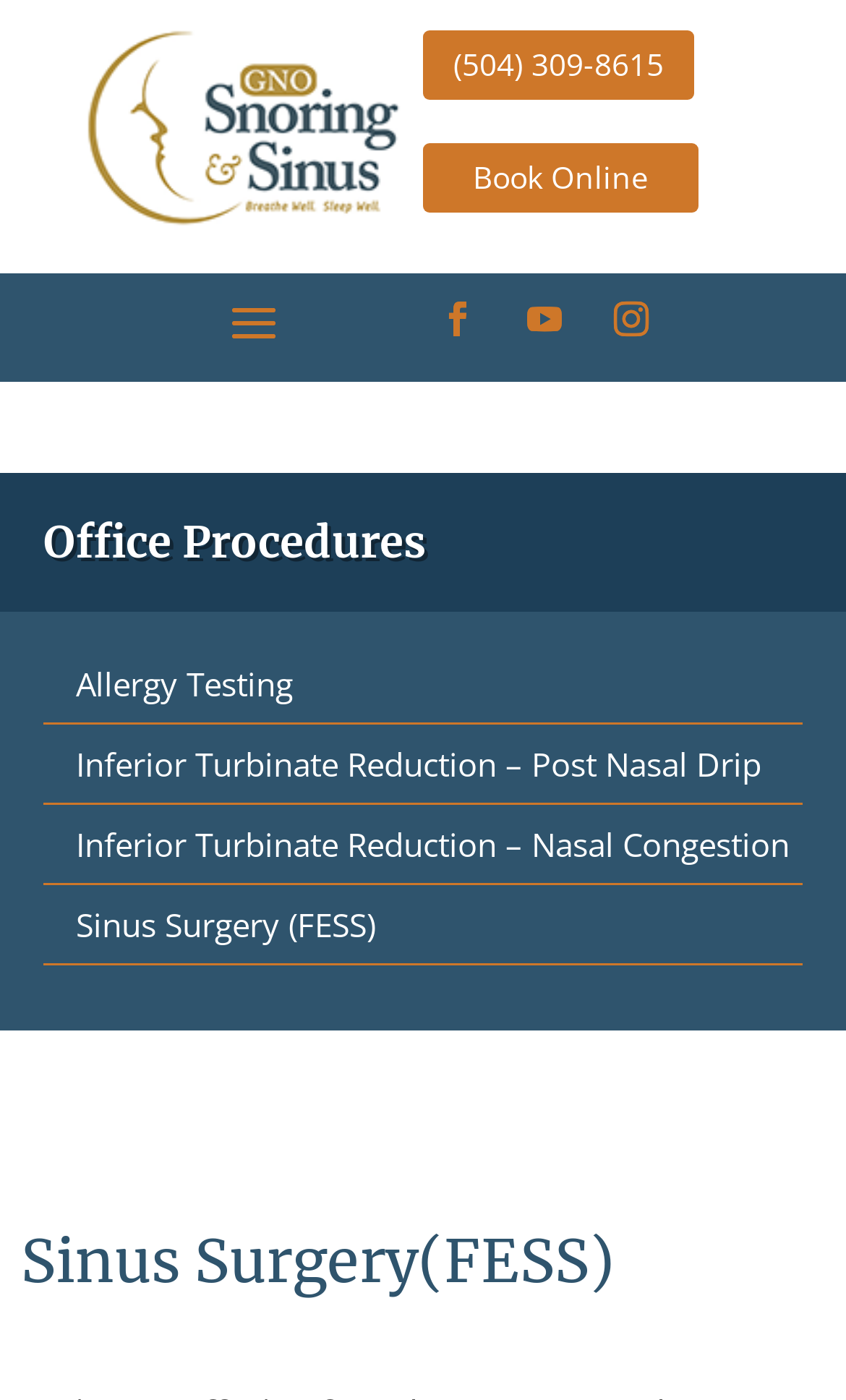Create a detailed narrative describing the layout and content of the webpage.

The webpage is about Sinus Surgery, specifically FESS (Functional Endoscopic Sinus Surgery), and is provided by GNO Snoring & Sinus. 

At the top left, there is a logo image, accompanied by a link to the website. Below the logo, there are three links: a phone number, a "Book Online" button, and three social media icons. 

The main content of the webpage is divided into two sections. The first section is headed by "Office Procedures" and lists several links to different procedures, including Allergy Testing, Inferior Turbinate Reduction for Post Nasal Drip and Nasal Congestion, and Sinus Surgery (FESS). 

The second section is headed by "Sinus Surgery(FESS)" and appears to be a more detailed section about the FESS procedure.